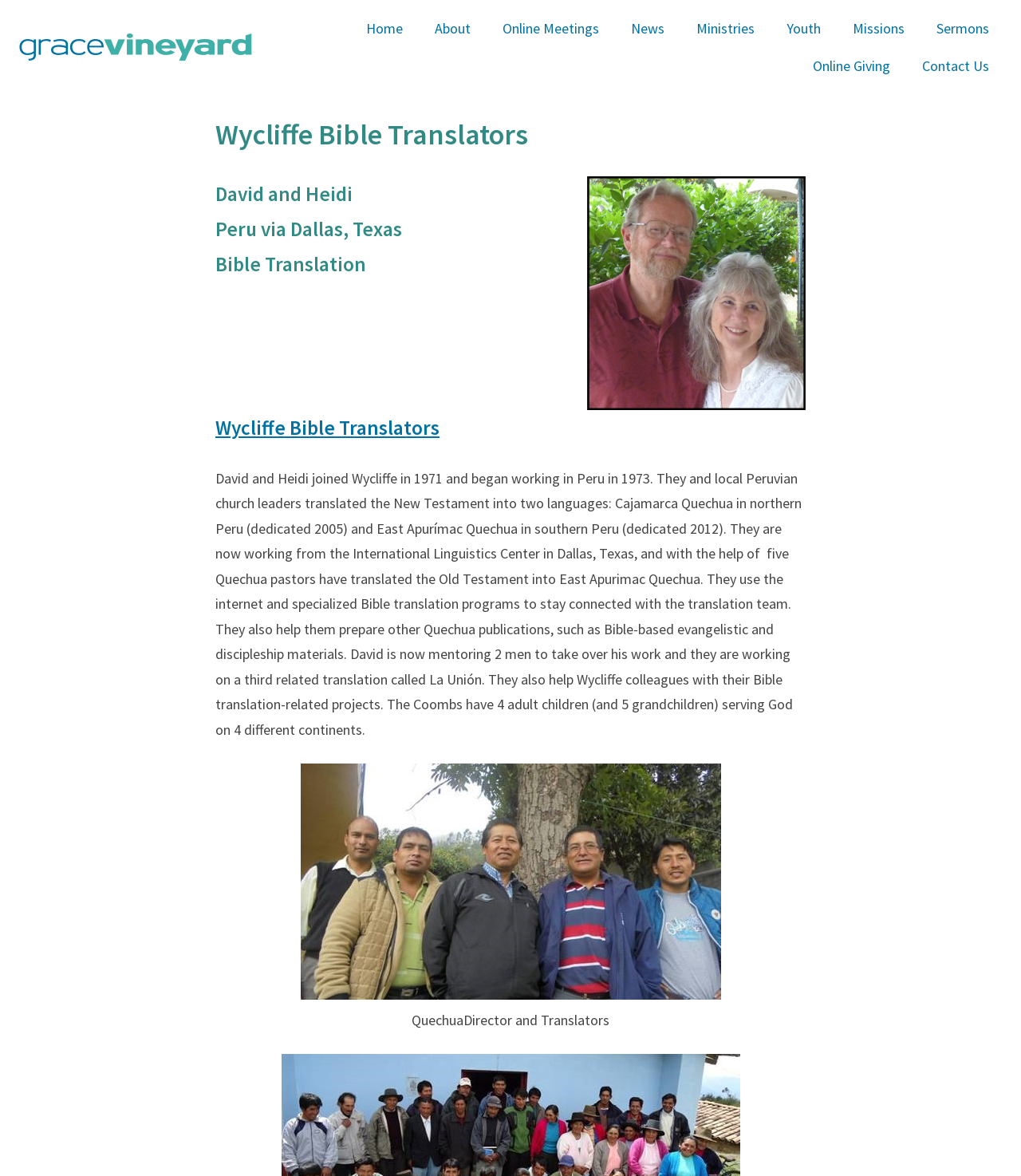Please locate the bounding box coordinates of the element that should be clicked to achieve the given instruction: "Explore Ministries".

[0.666, 0.008, 0.755, 0.04]